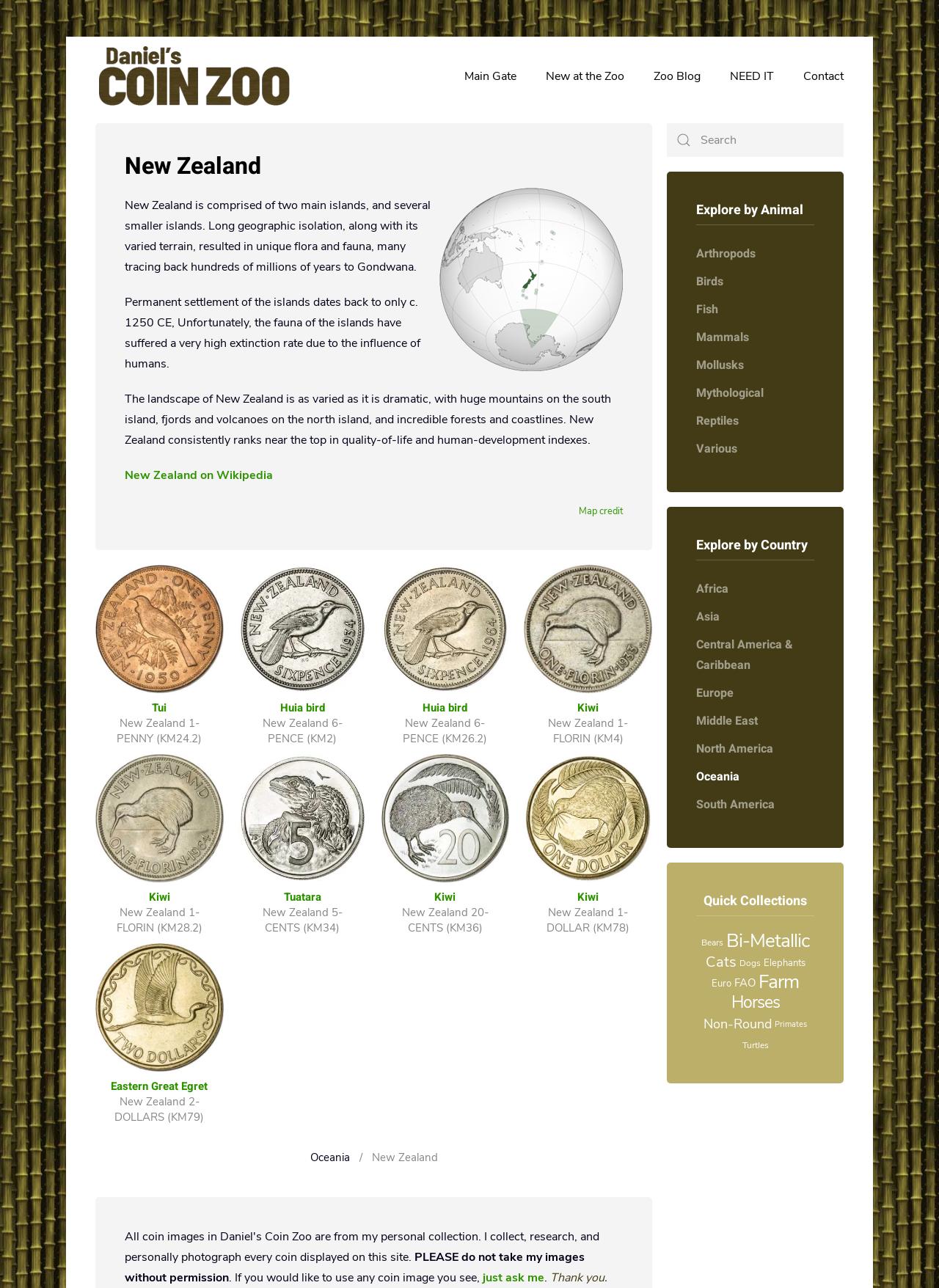Locate the bounding box coordinates of the region to be clicked to comply with the following instruction: "Ask for permission to use a coin image". The coordinates must be four float numbers between 0 and 1, in the form [left, top, right, bottom].

[0.514, 0.986, 0.58, 0.998]